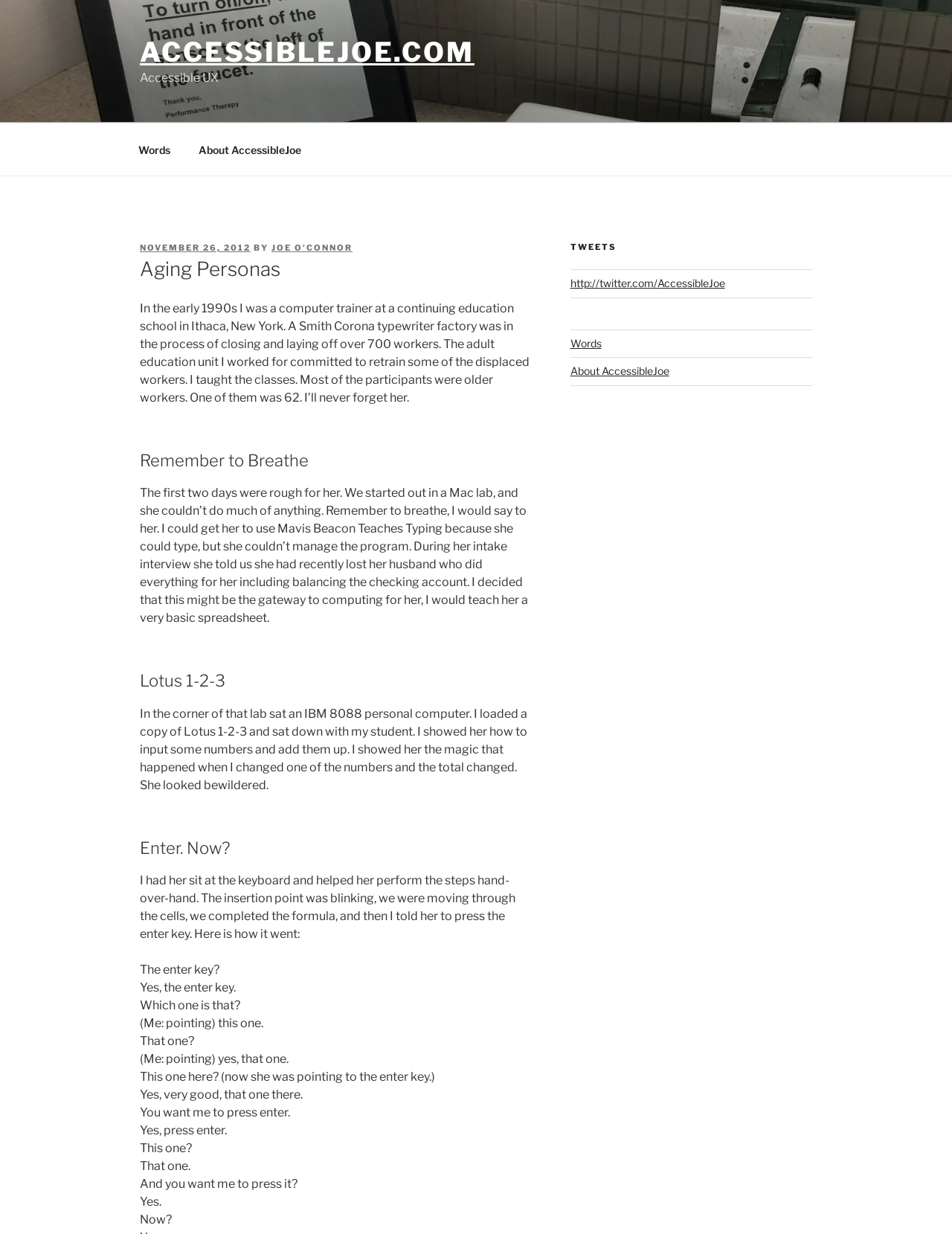What is the content of the image on the webpage?
From the image, provide a succinct answer in one word or a short phrase.

printed faucet instructions